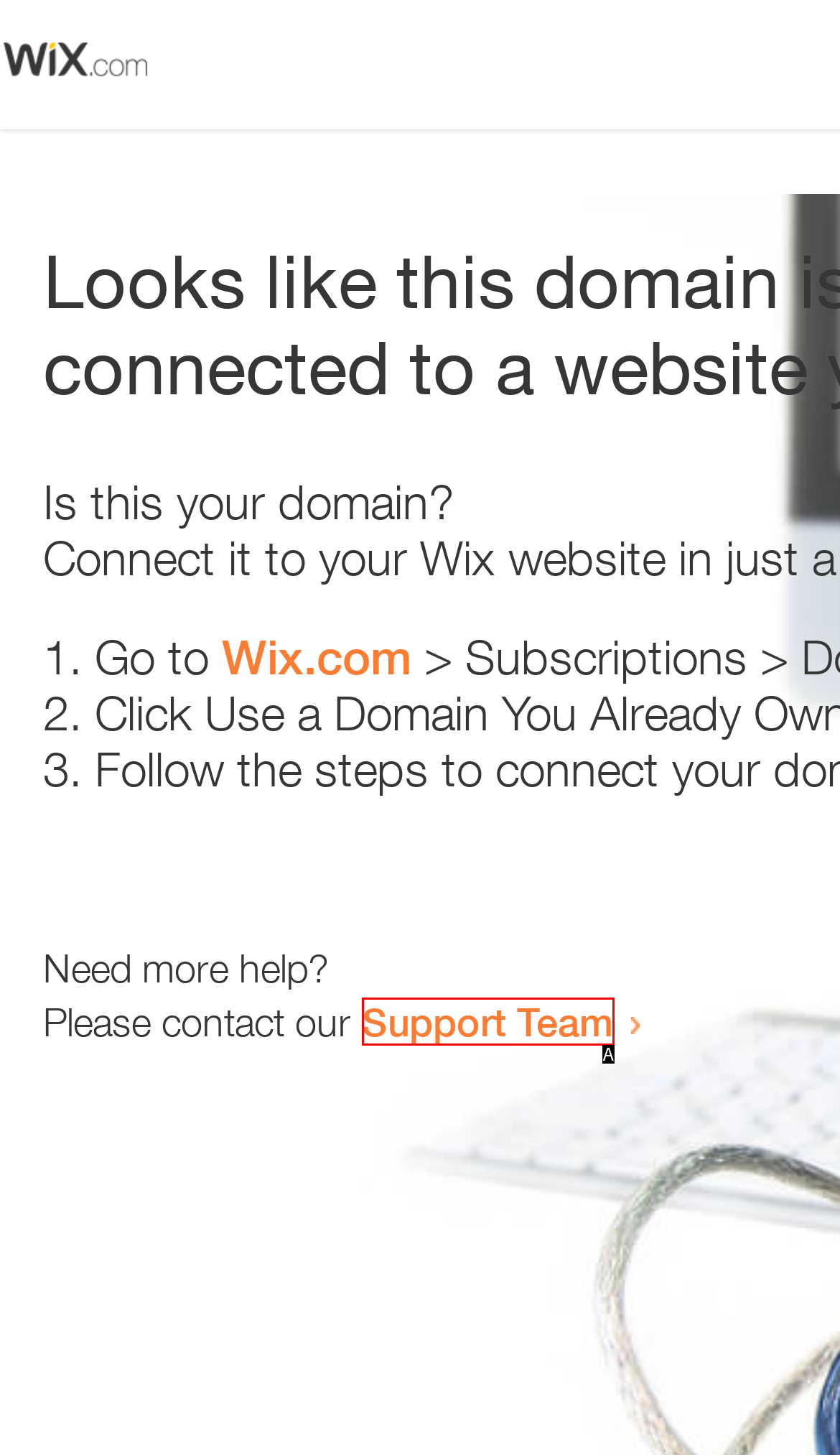Identify the UI element described as: Shipping
Answer with the option's letter directly.

None